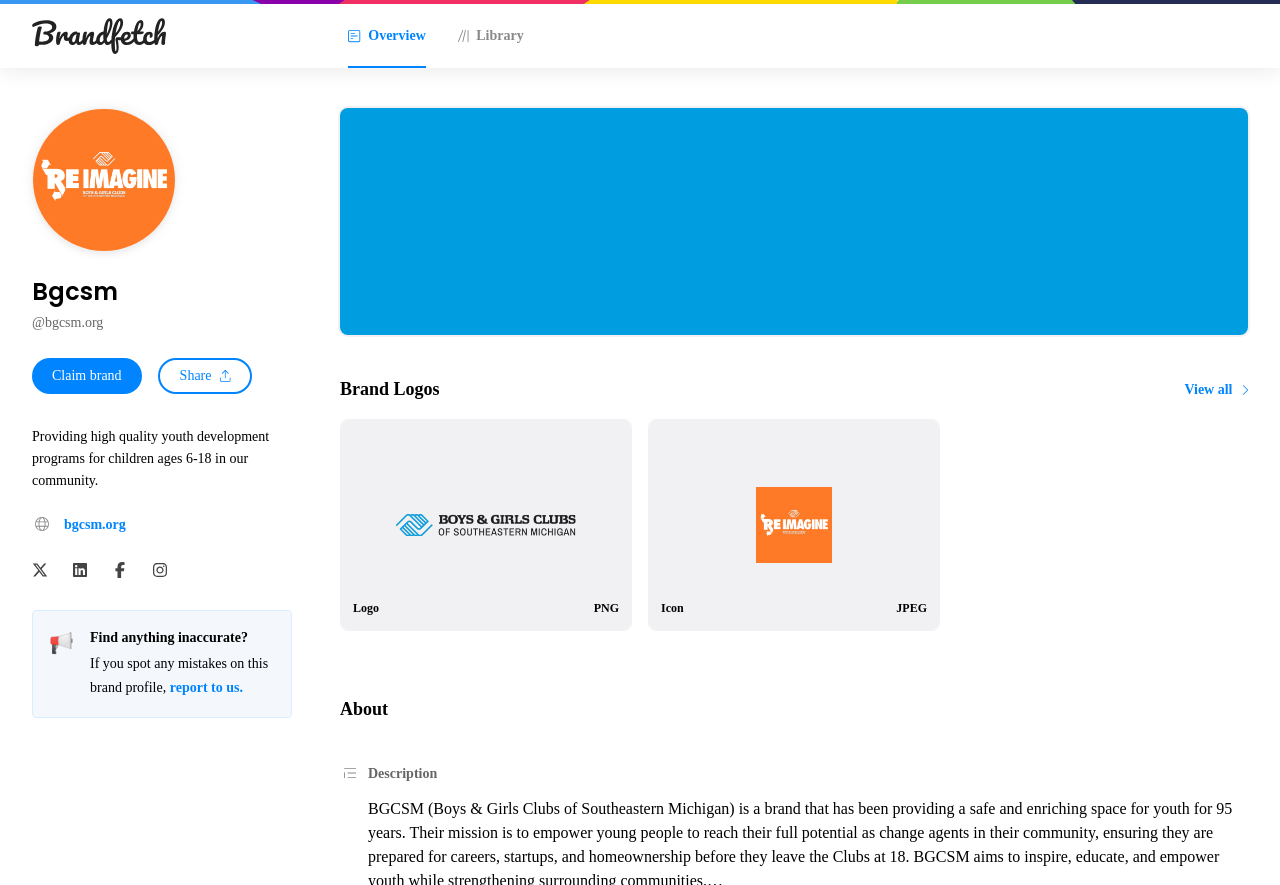What is the name of the brand?
Using the image provided, answer with just one word or phrase.

Bgcsm